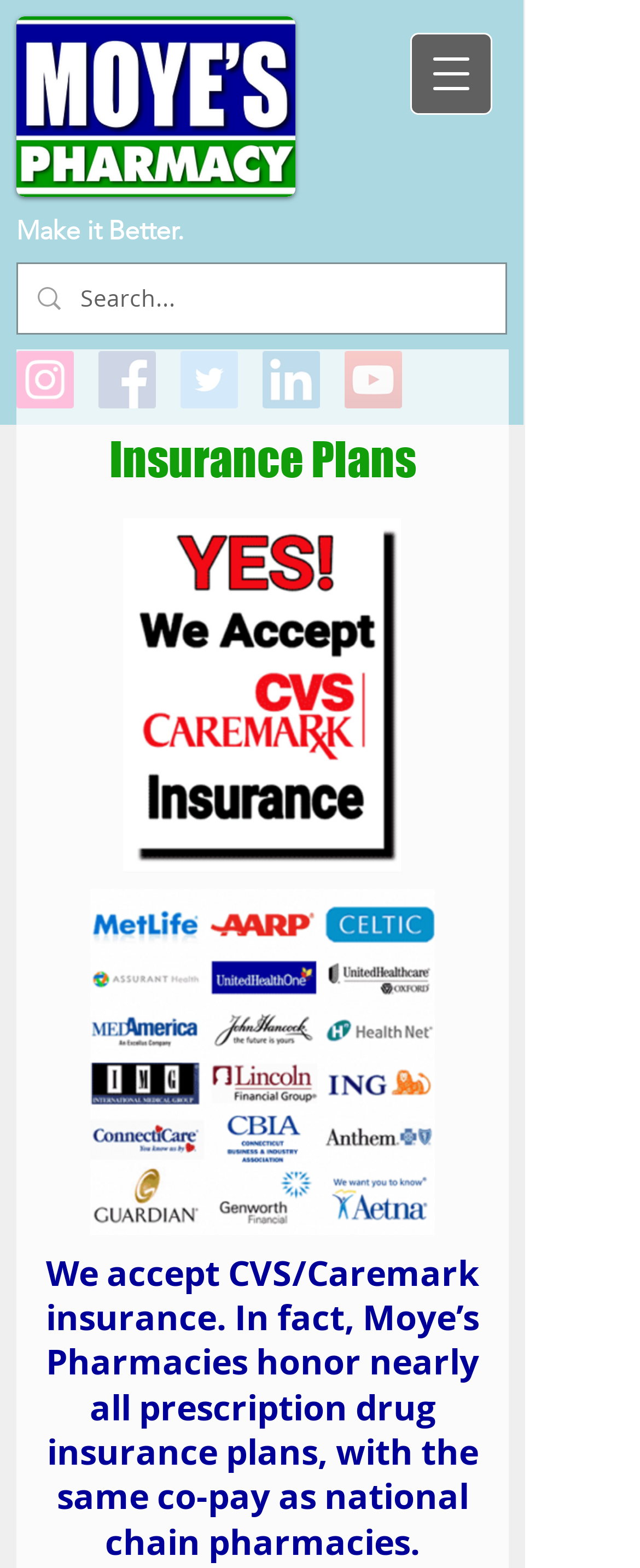Provide a thorough and detailed response to the question by examining the image: 
What social media platforms are listed?

The social media platforms listed are Instagram, Facebook, Twitter, LinkedIn, and YouTube, which are represented by their respective icons and links in the Social Bar section of the webpage, located at the top right corner with a bounding box of [0.026, 0.224, 0.628, 0.26].